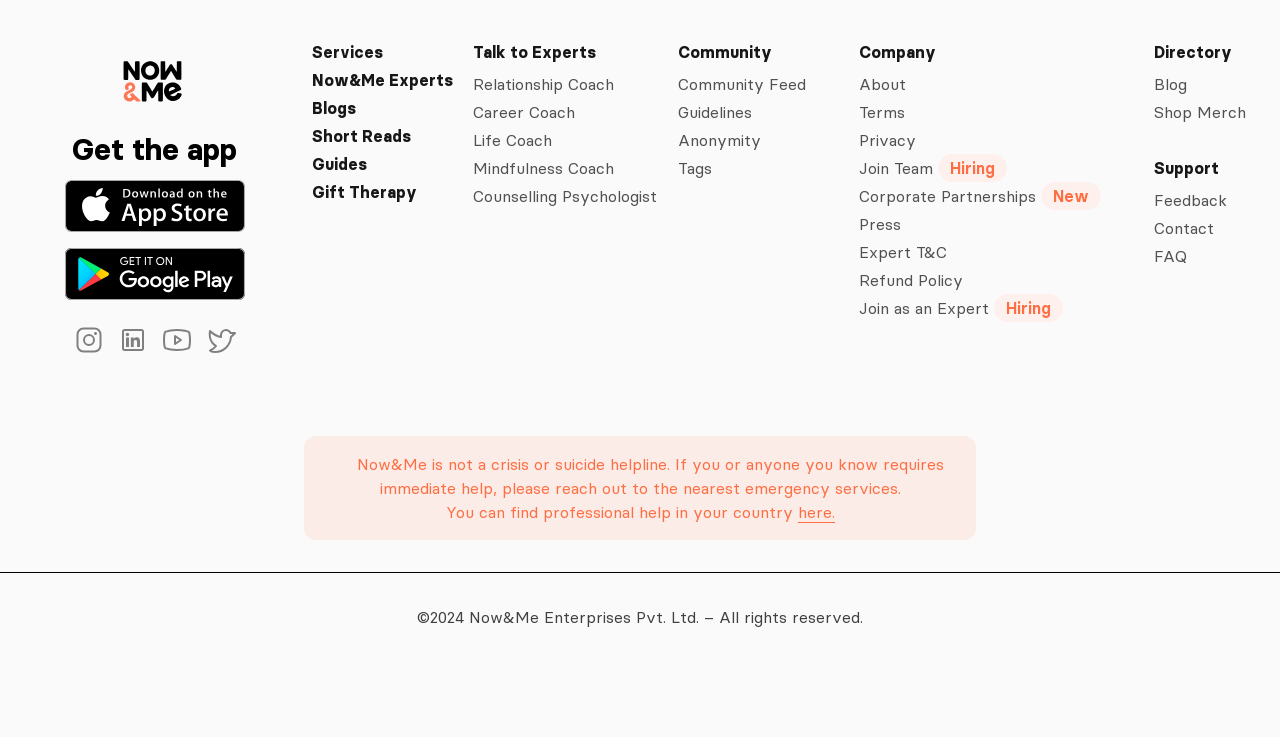What type of experts are listed on the webpage?
Look at the image and provide a short answer using one word or a phrase.

Coaches and psychologists